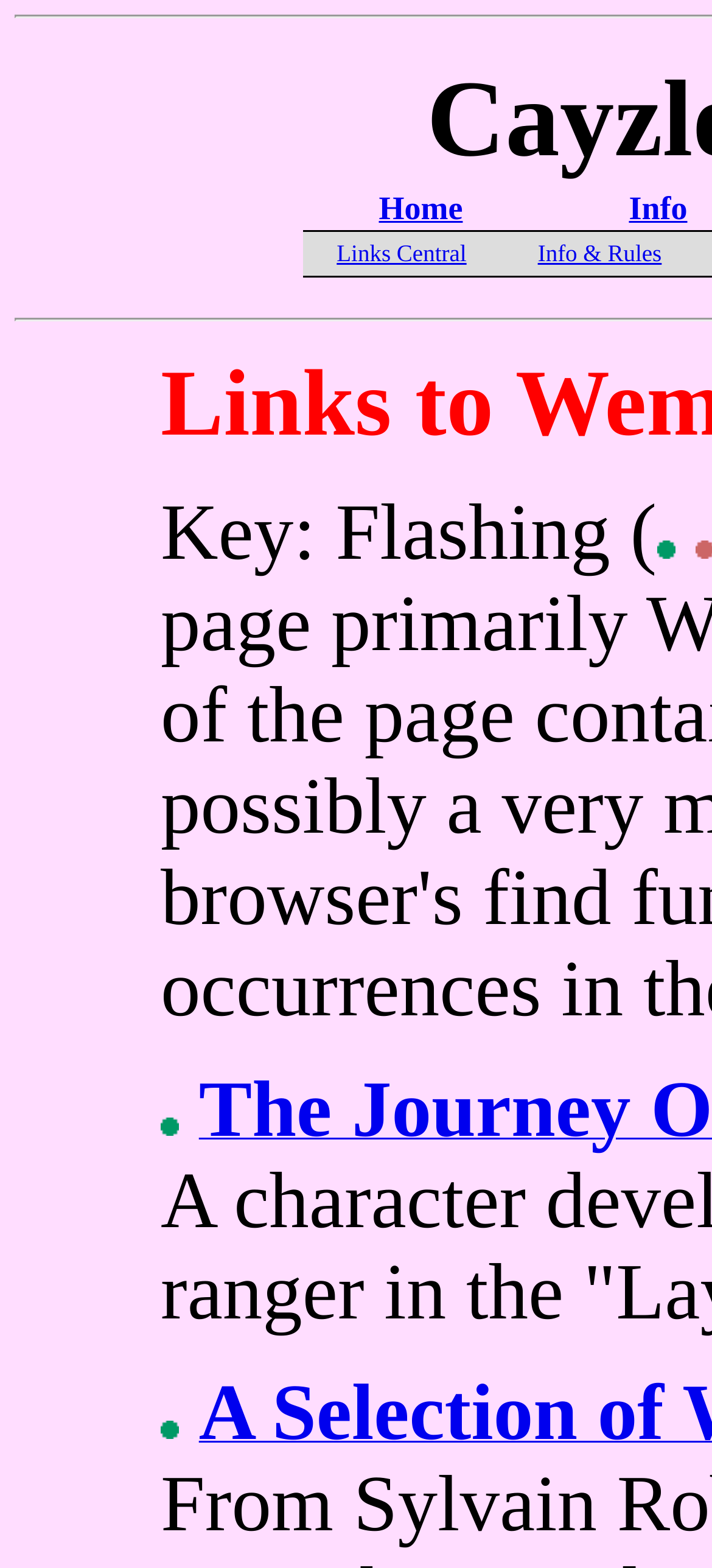What is the text of the third link?
Offer a detailed and full explanation in response to the question.

The text of the third link is 'Info & Rules' because it is the link element located in the LayoutTableCell with the text 'Info & Rules', with bounding box coordinates [0.755, 0.152, 0.929, 0.172].